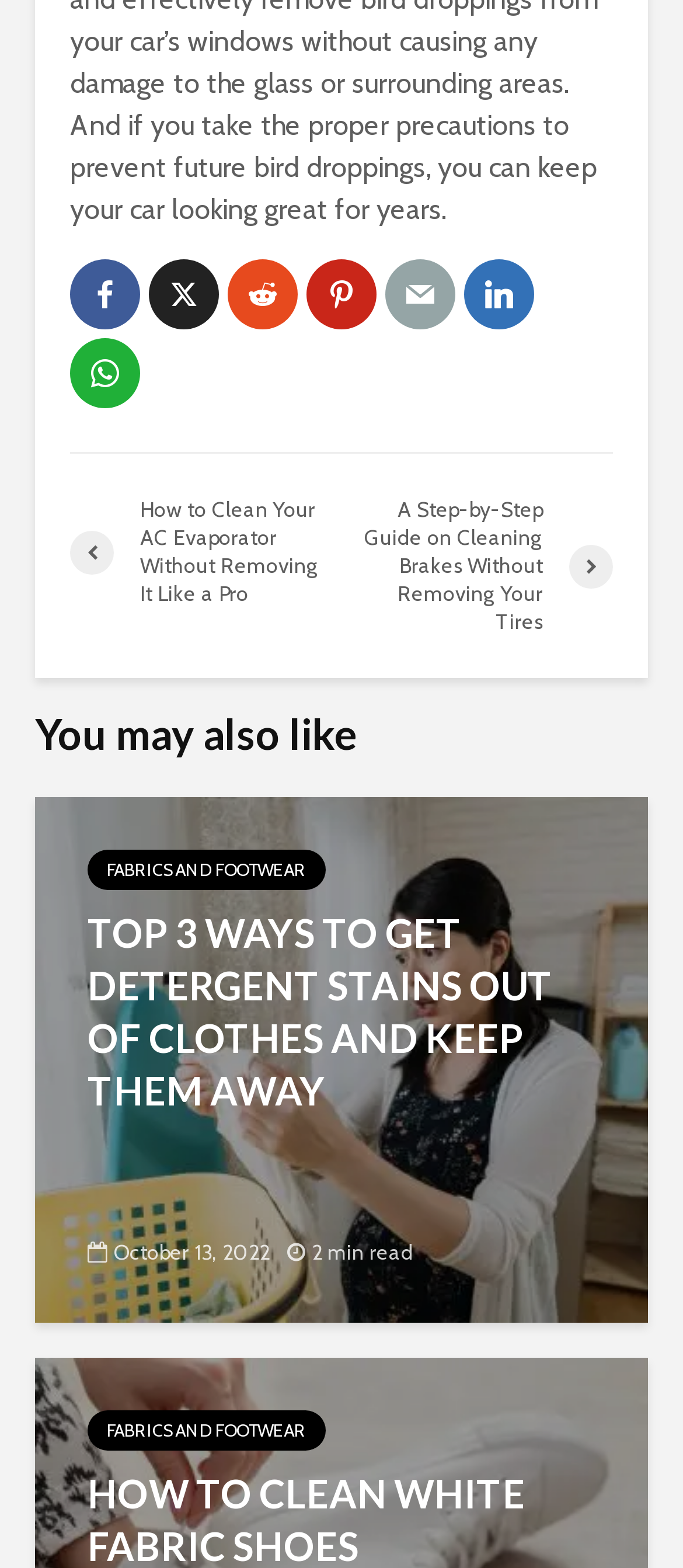What is the title of the first article?
Answer the question with a single word or phrase by looking at the picture.

How to Clean Your AC Evaporator Without Removing It Like a Pro